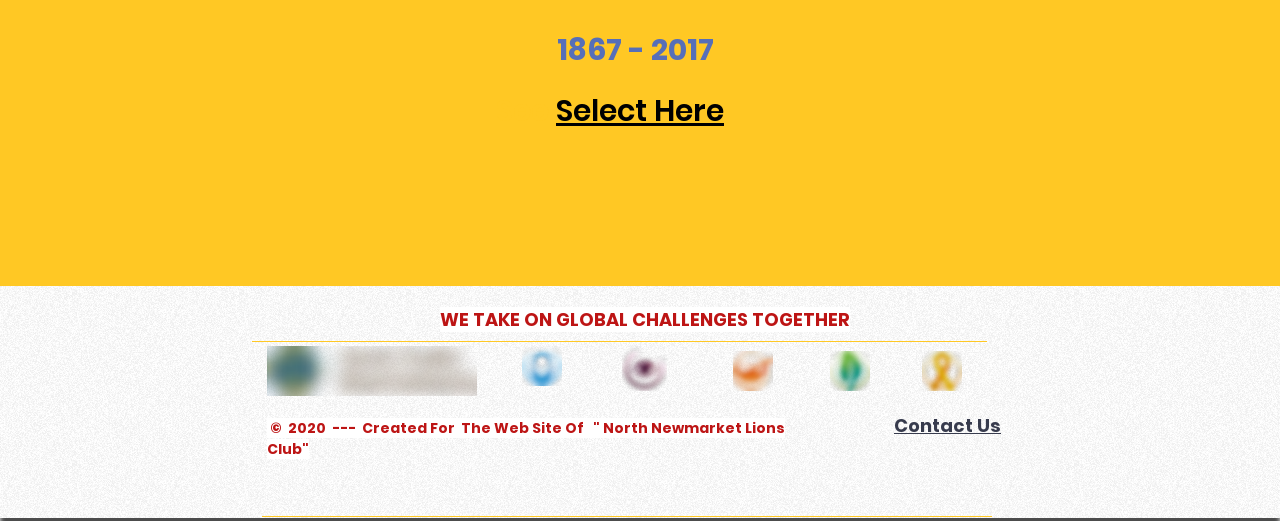How many logos are displayed on the webpage?
We need a detailed and meticulous answer to the question.

There are five logos displayed on the webpage, namely Lions Clubs International Logo, Lions International Diabetes Logo, Lions International Vision Logo, Lions International Hunger Logo, and Lions International Environment Logo.